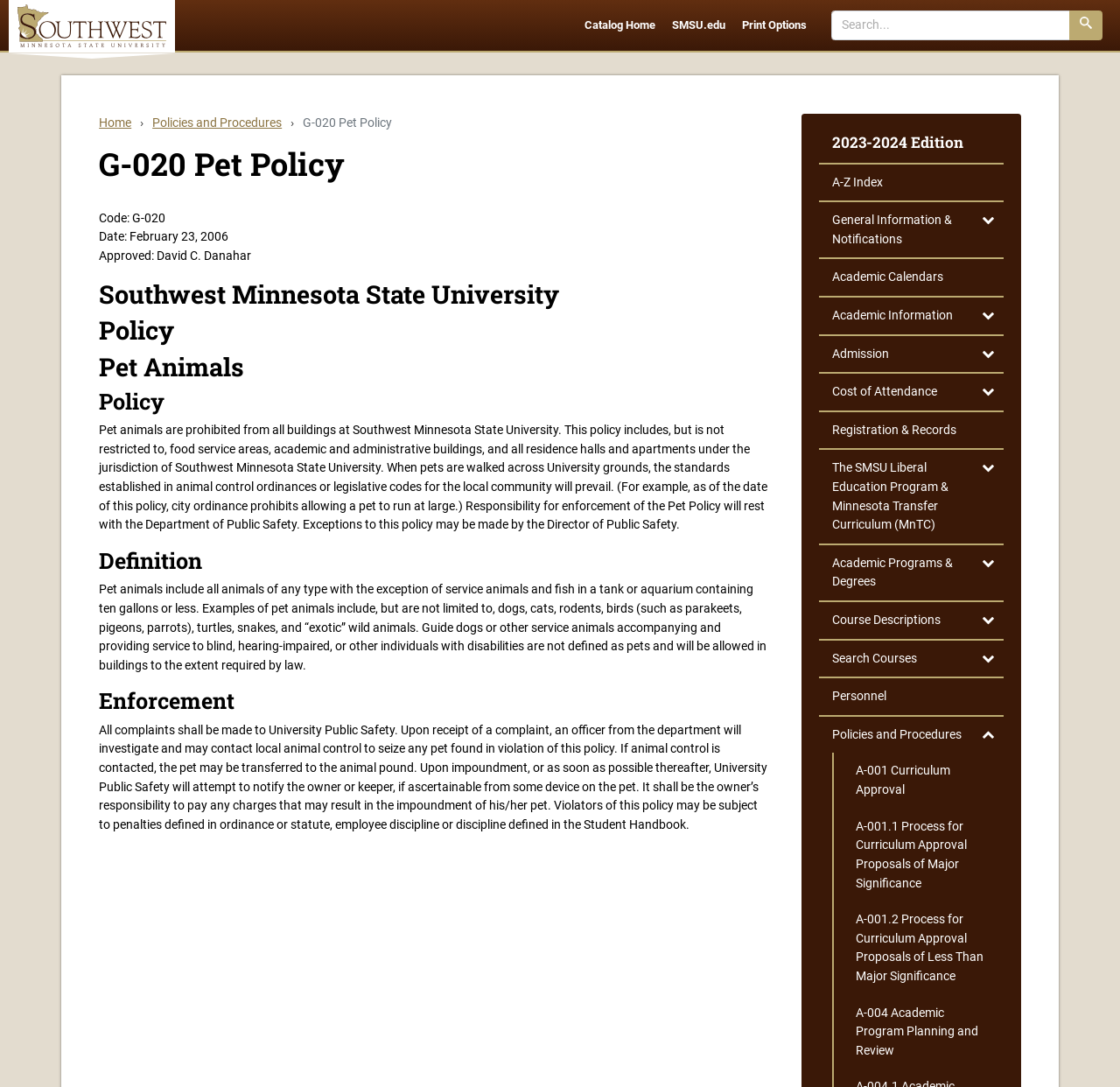Provide the bounding box coordinates for the UI element described in this sentence: "Admission". The coordinates should be four float values between 0 and 1, i.e., [left, top, right, bottom].

[0.732, 0.309, 0.896, 0.342]